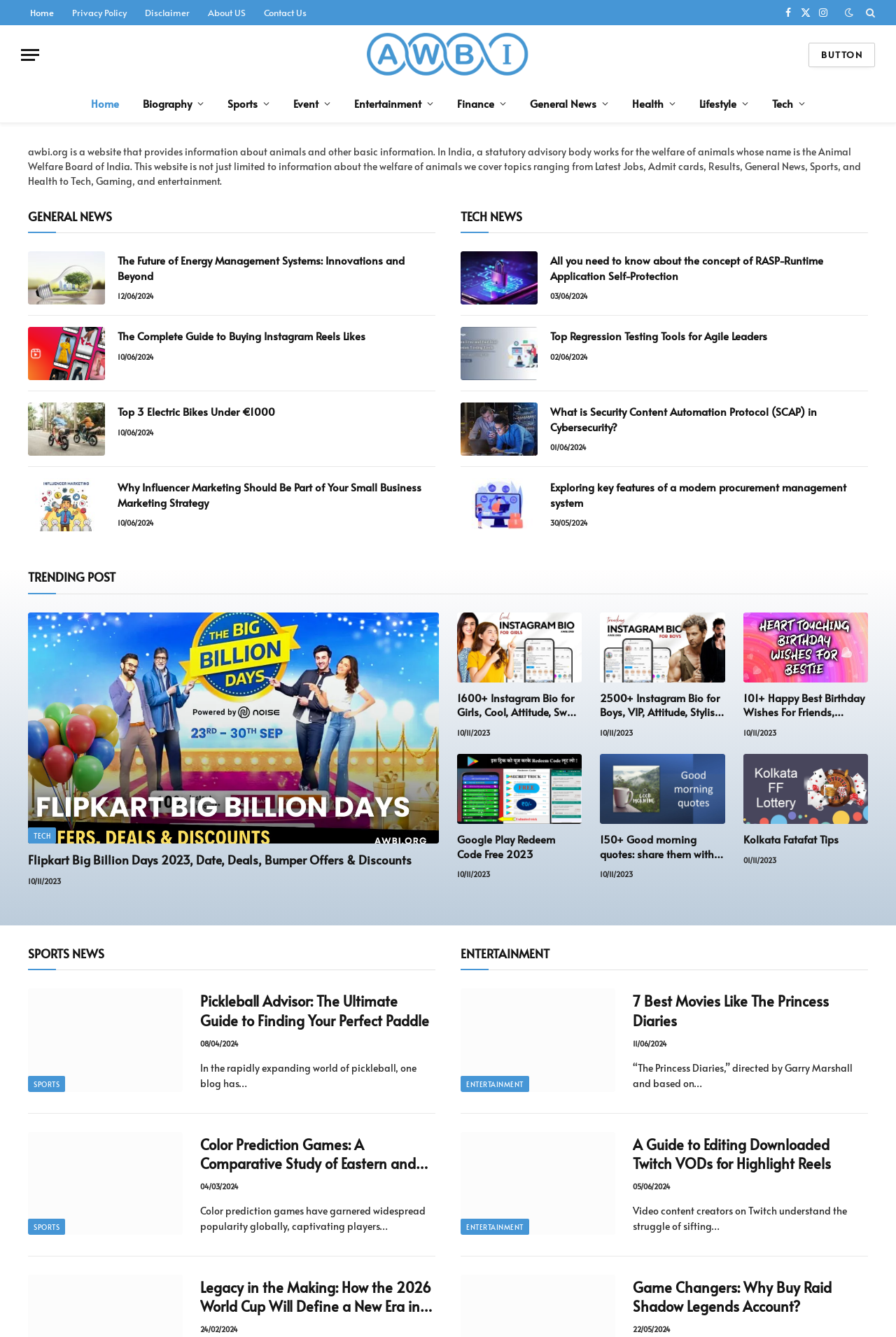Please specify the coordinates of the bounding box for the element that should be clicked to carry out this instruction: "Visit the Facebook page". The coordinates must be four float numbers between 0 and 1, formatted as [left, top, right, bottom].

[0.871, 0.0, 0.889, 0.019]